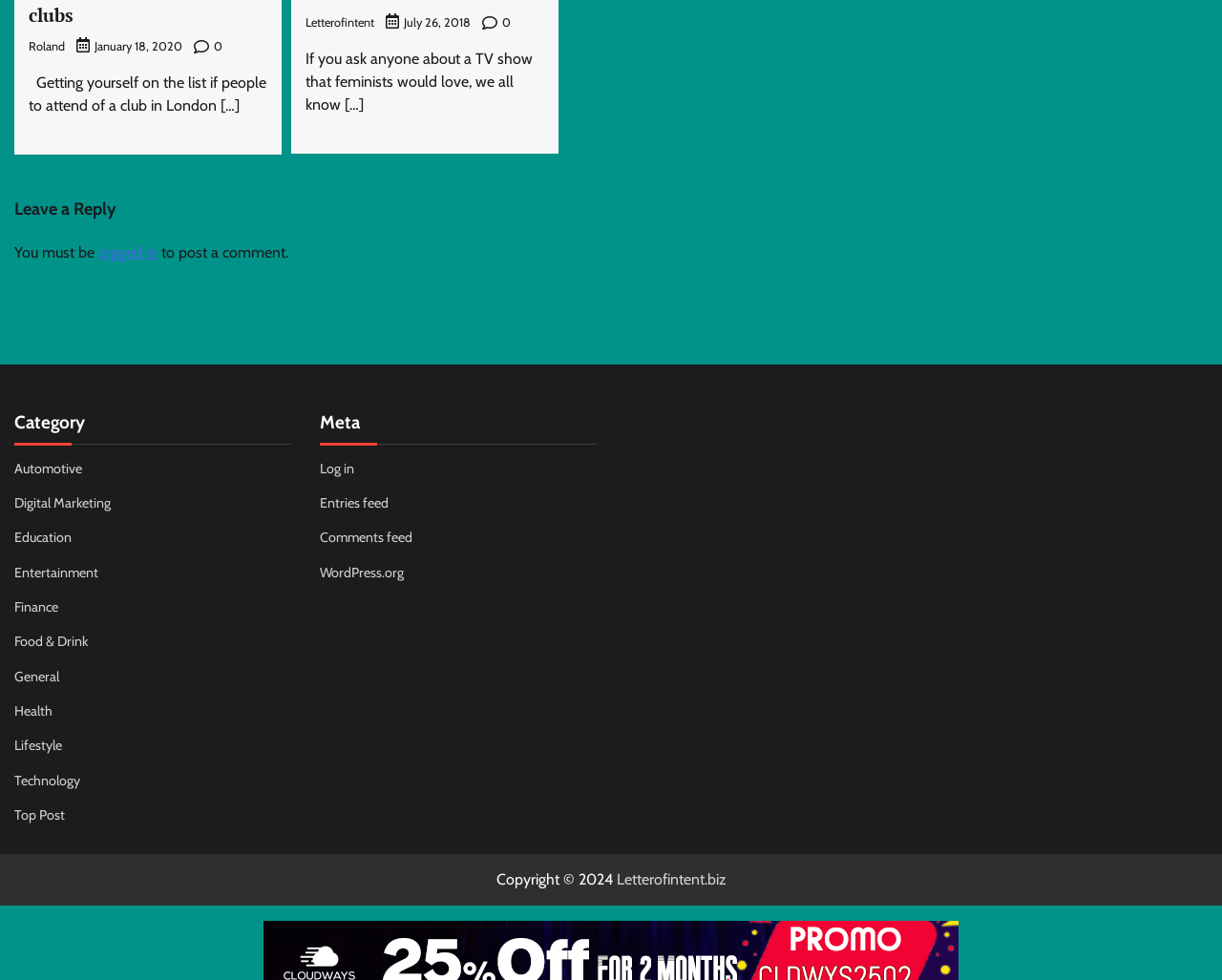How many categories are listed?
Look at the screenshot and respond with one word or a short phrase.

11